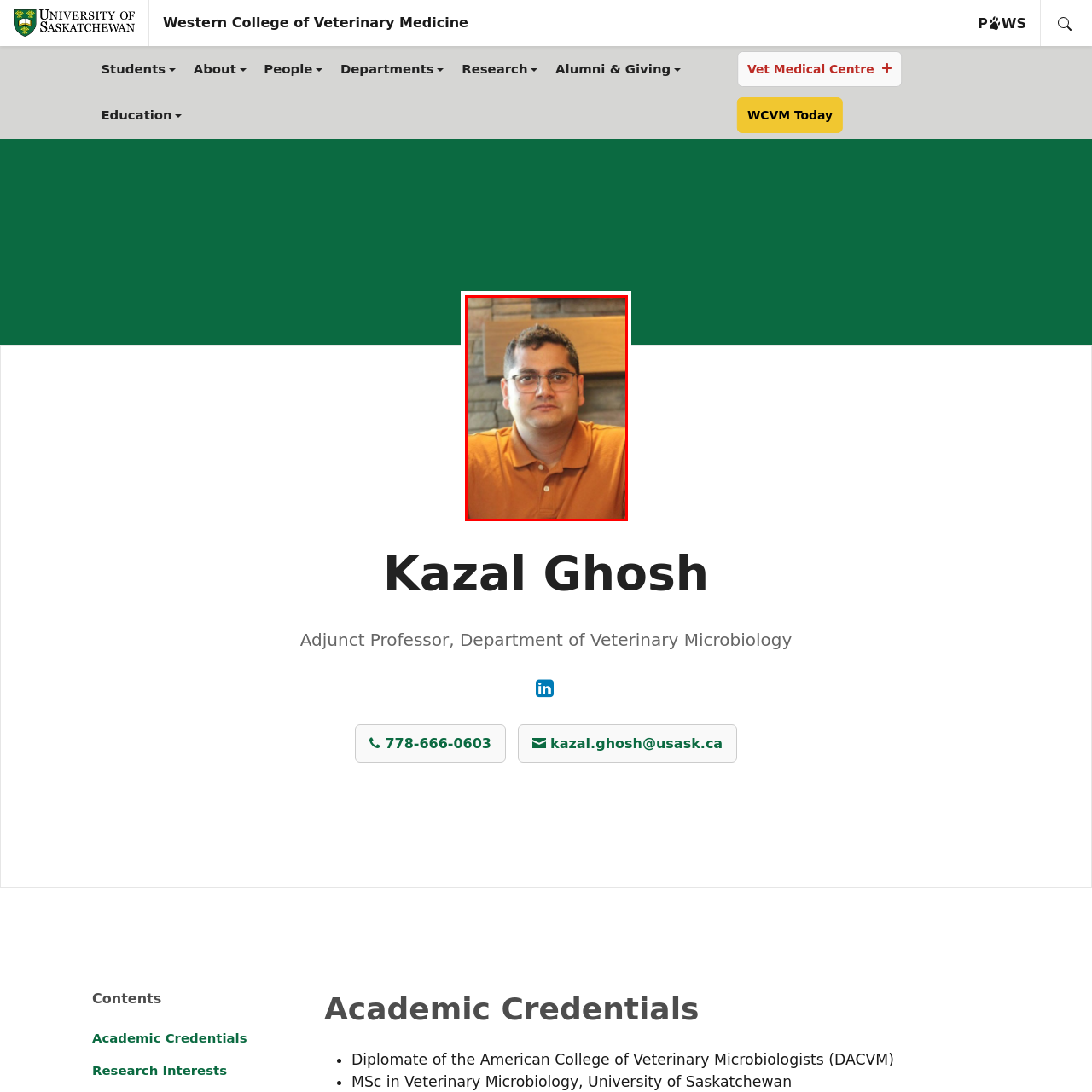Observe the image segment inside the red bounding box and answer concisely with a single word or phrase: What is Kazal Ghosh wearing?

Orange polo shirt and glasses